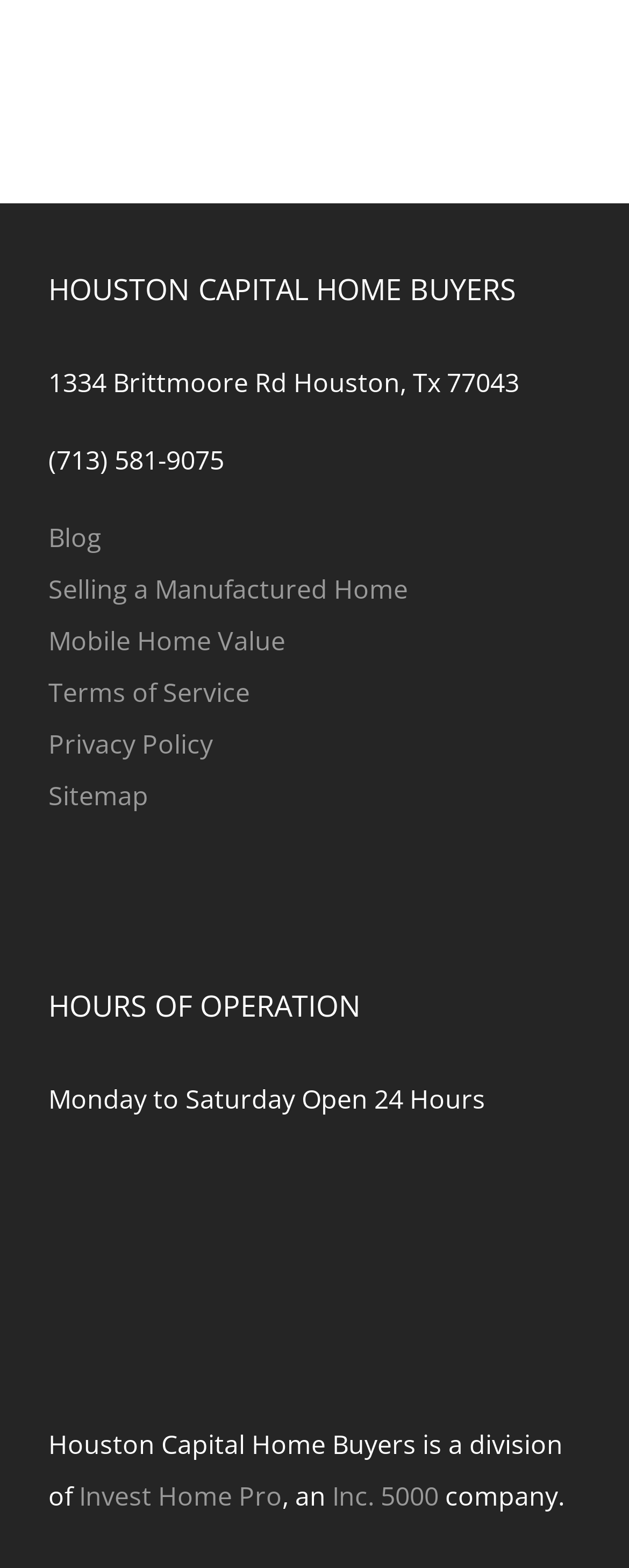What is the address of Houston Capital Home Buyers?
Please give a detailed answer to the question using the information shown in the image.

I found the address by looking at the static text element that contains the address information, which is '1334 Brittmoore Rd Houston, Tx 77043'.